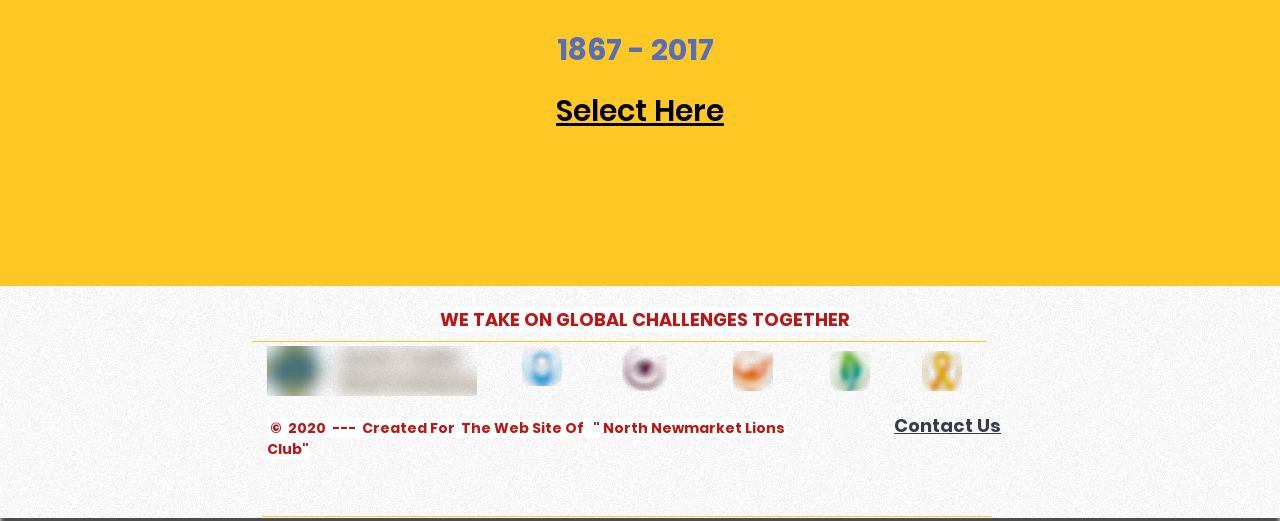What is the name of the organization?
Answer the question in as much detail as possible.

The name of the organization can be inferred from the logo images and the text 'Lions Clubs International Logo' which appears multiple times on the webpage.